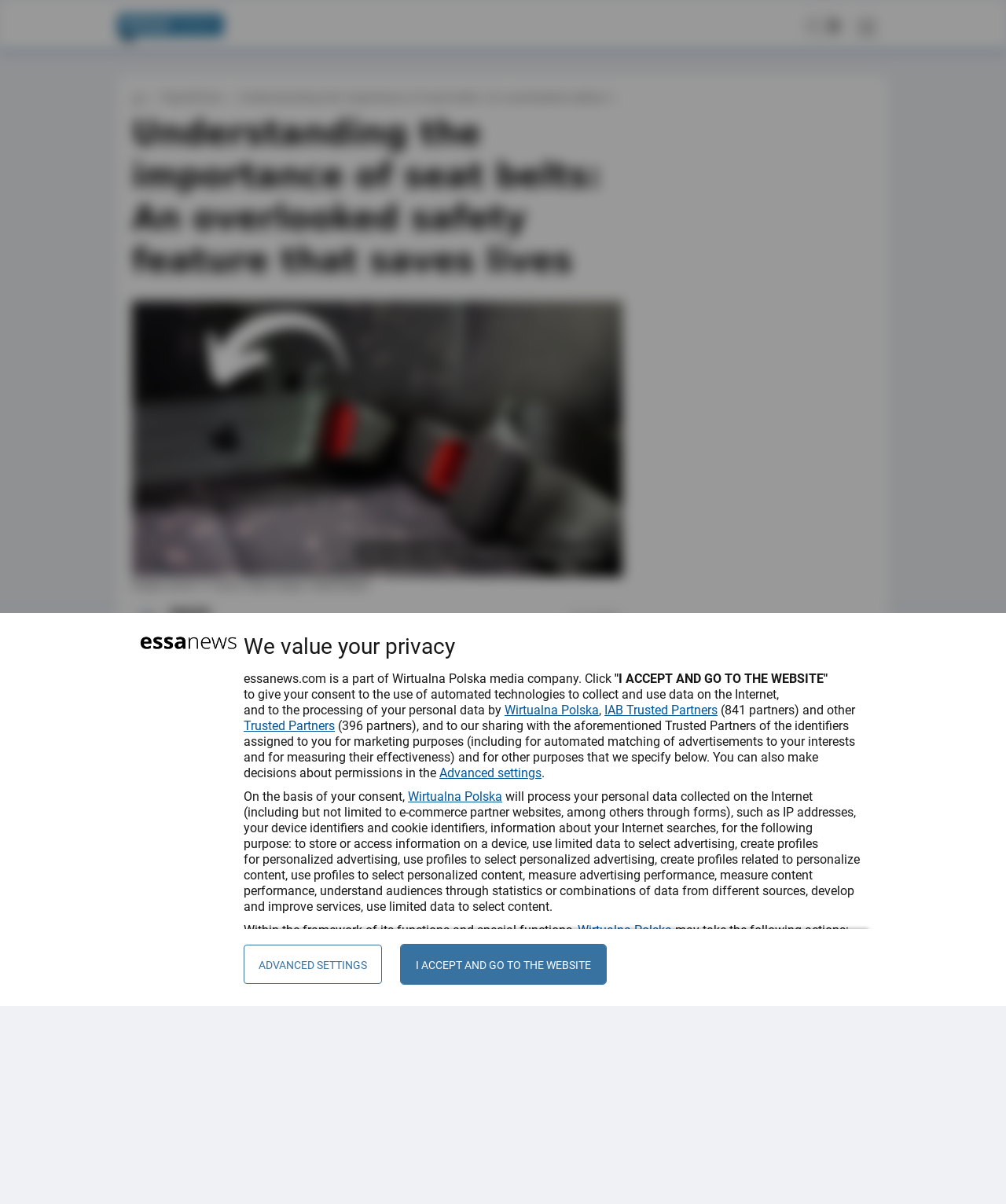What is the main topic of this webpage?
Examine the image and provide an in-depth answer to the question.

Based on the webpage content, the main topic is about the importance of seat belts, their features, and their history.